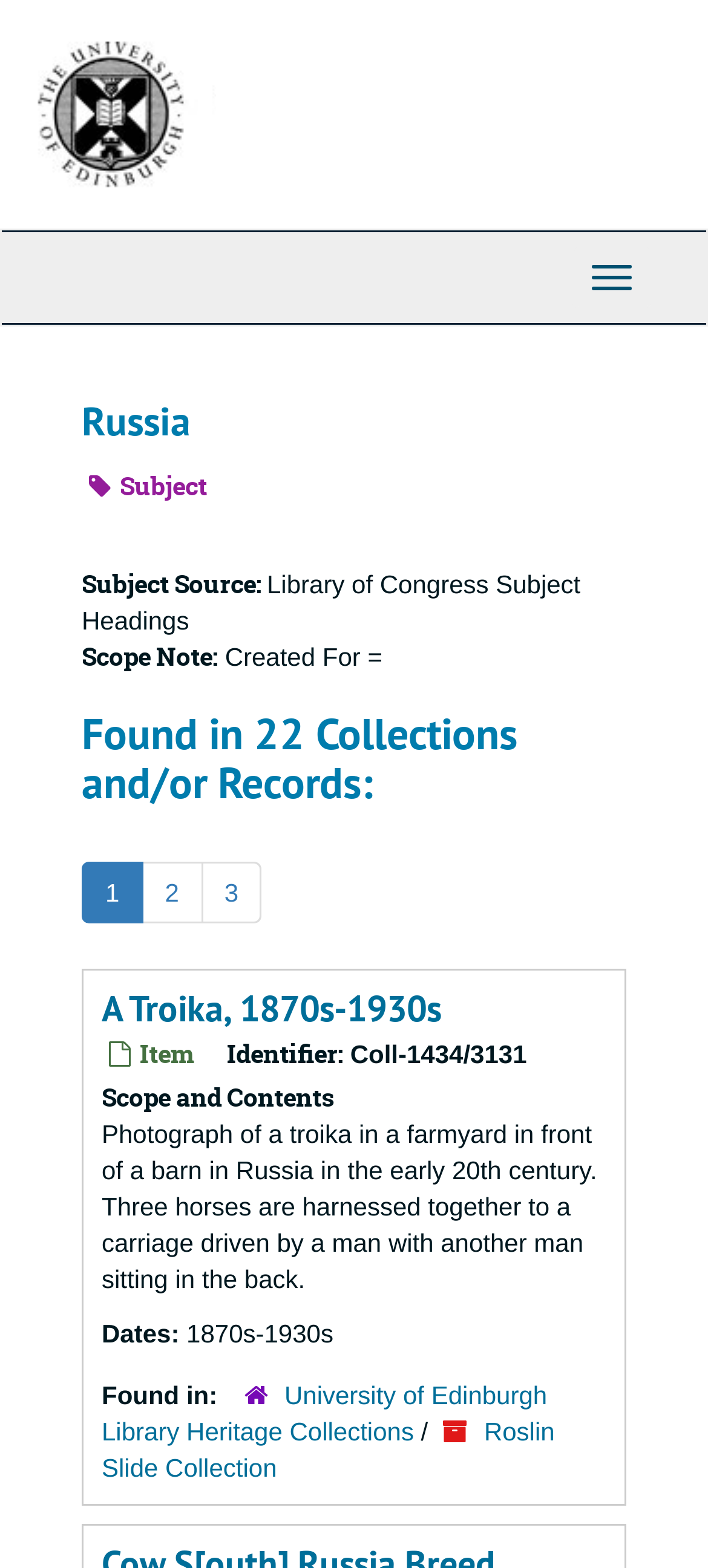Describe the webpage in detail, including text, images, and layout.

The webpage is about the University of Edinburgh's Archive and Manuscript Collections, specifically focused on Russia. At the top, there is a link to the University of Edinburgh and an image of the university's logo. Below this, there is a top-level navigation menu.

The main content of the page is divided into sections. The first section has a heading "Russia" and provides information about the subject, including a scope note and details about its creation. Below this, there is a section titled "Found in 22 Collections and/or Records" which lists three links to collections or records.

The next section is about a specific item, "A Troika, 1870s-1930s", which includes a link to the item, an identifier, and a scope and contents description. There is also a photograph description, which is a detailed text about a photograph of a troika in a farmyard in Russia. Additionally, there are details about the dates and where the item was found, including links to the University of Edinburgh Library Heritage Collections and the Roslin Slide Collection.

Throughout the page, there are several headings, links, and static text elements, which provide a clear structure and organization to the content.